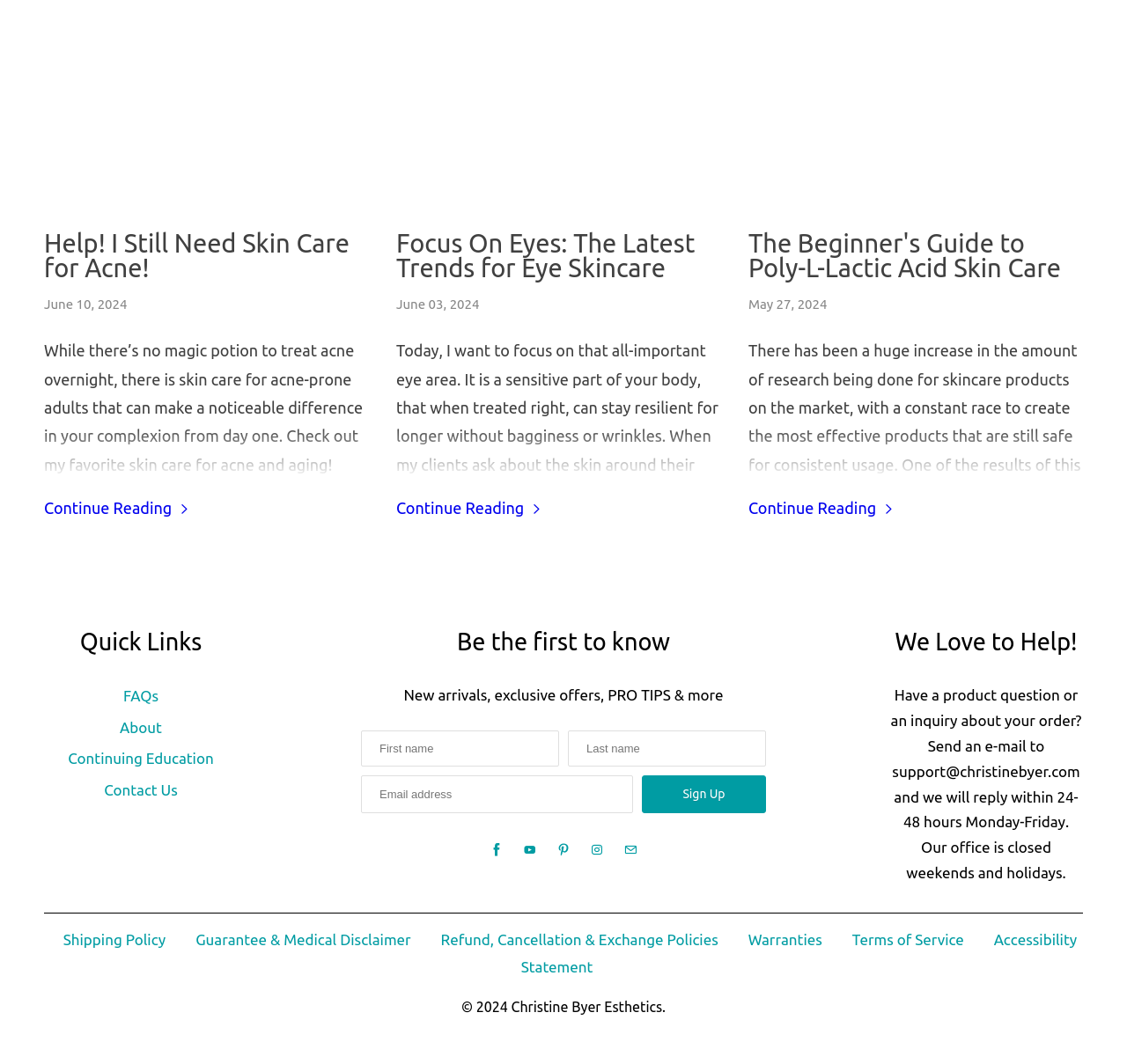What is the purpose of the 'Sign Up' button?
Based on the screenshot, provide your answer in one word or phrase.

To receive updates and offers